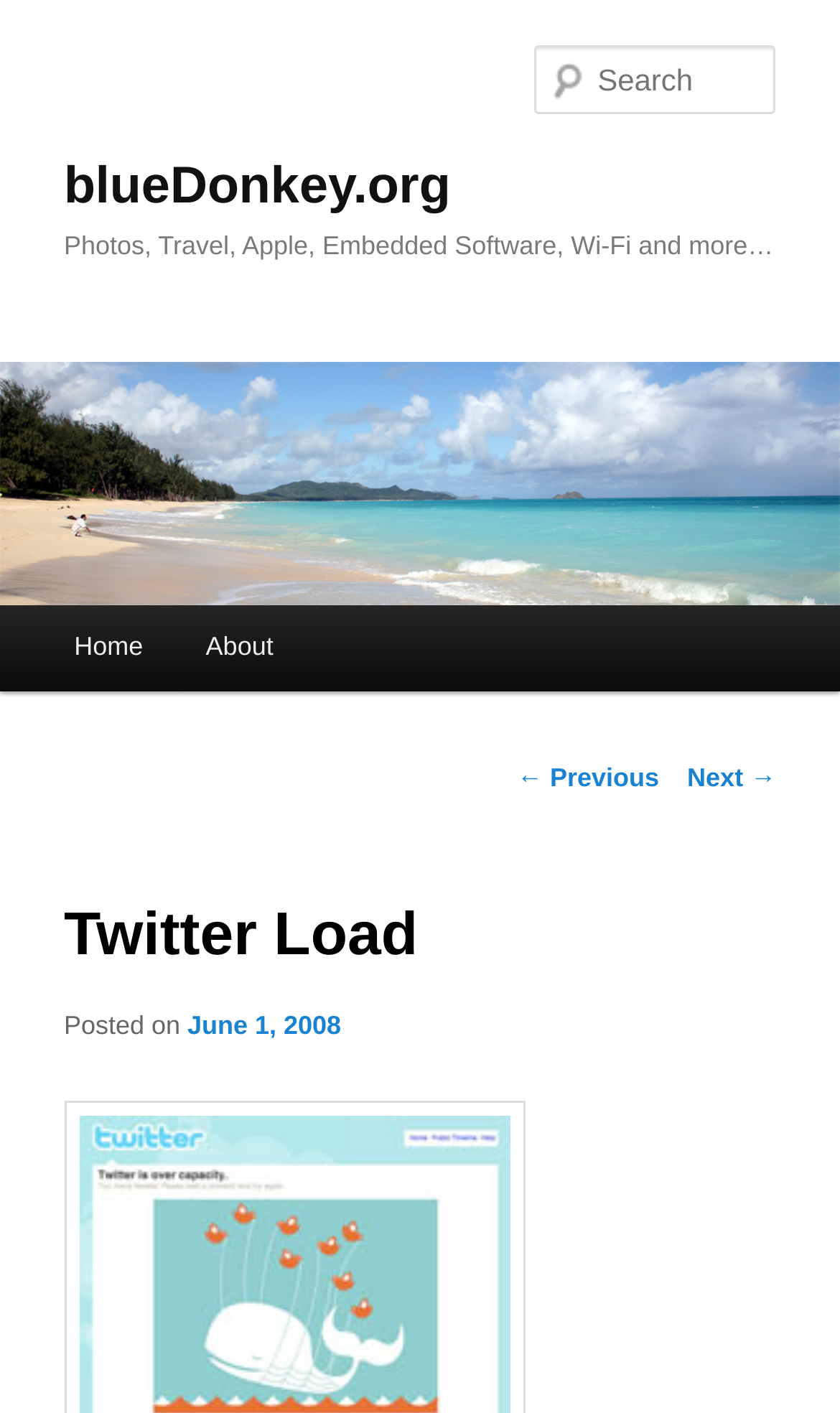Offer a detailed account of what is visible on the webpage.

The webpage is titled "Twitter Load | blueDonkey.org" and appears to be a blog or article page. At the top-left corner, there is a link to "Skip to primary content". Below this, the website's title "blueDonkey.org" is displayed prominently, with a link to the same URL. 

Underneath the title, a subtitle "Photos, Travel, Apple, Embedded Software, Wi-Fi and more…" is displayed, indicating the categories or topics covered on the website. 

To the right of the title, there is a large image with the alt text "blueDonkey.org", which likely serves as the website's logo. Below the image, a search box with a label "Search" is positioned. 

The main menu is located at the top-right corner, with links to "Home" and "About" pages. 

The main content of the page is divided into sections. The first section has a heading "Twitter Load" and appears to be a blog post or article. The post is dated "June 1, 2008", and this date is also marked as a time element. 

At the bottom of the page, there are links to navigate to previous and next posts, labeled "← Previous" and "Next →", respectively.